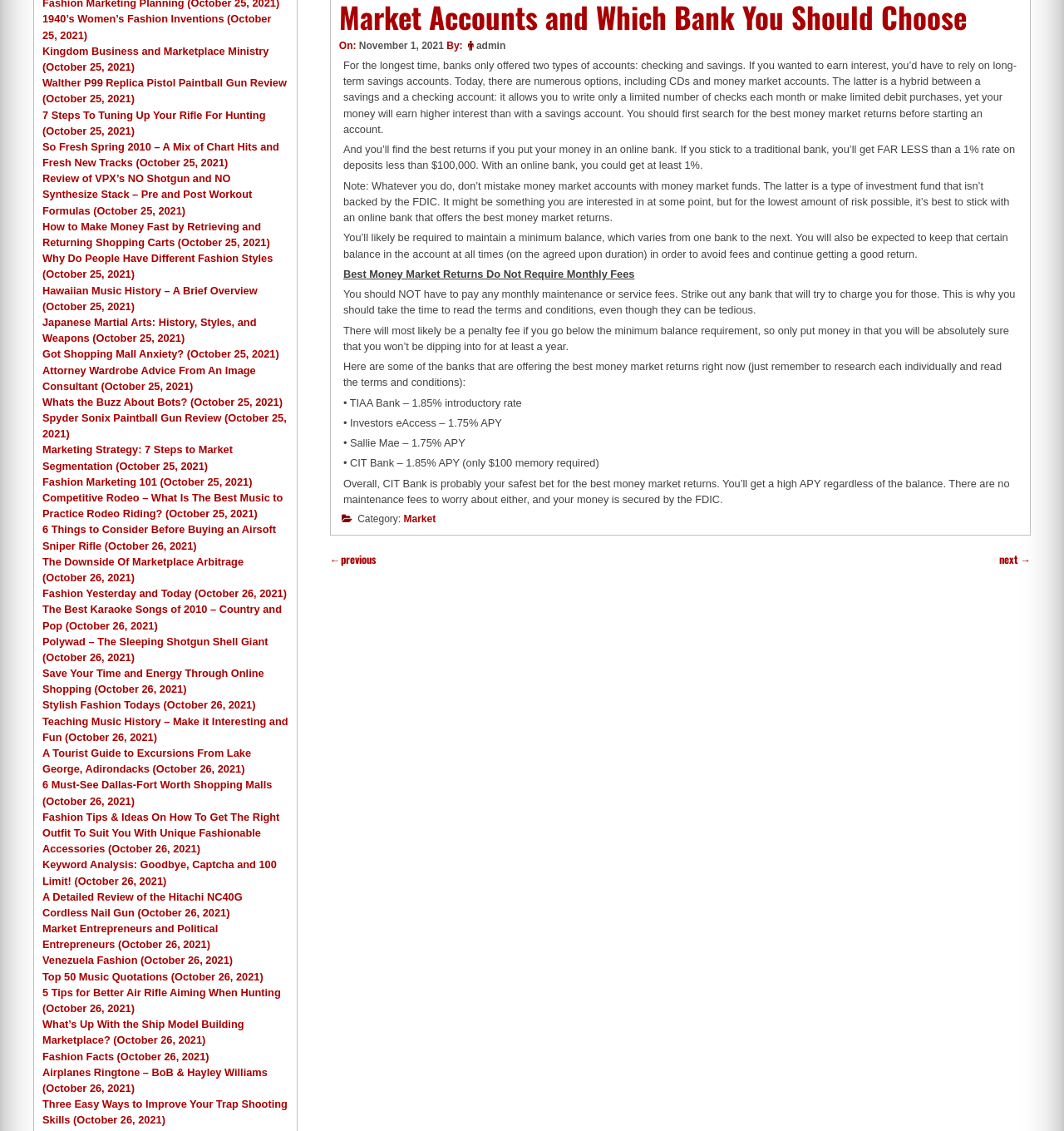Provide the bounding box coordinates of the HTML element described by the text: "Market".

[0.379, 0.454, 0.41, 0.464]